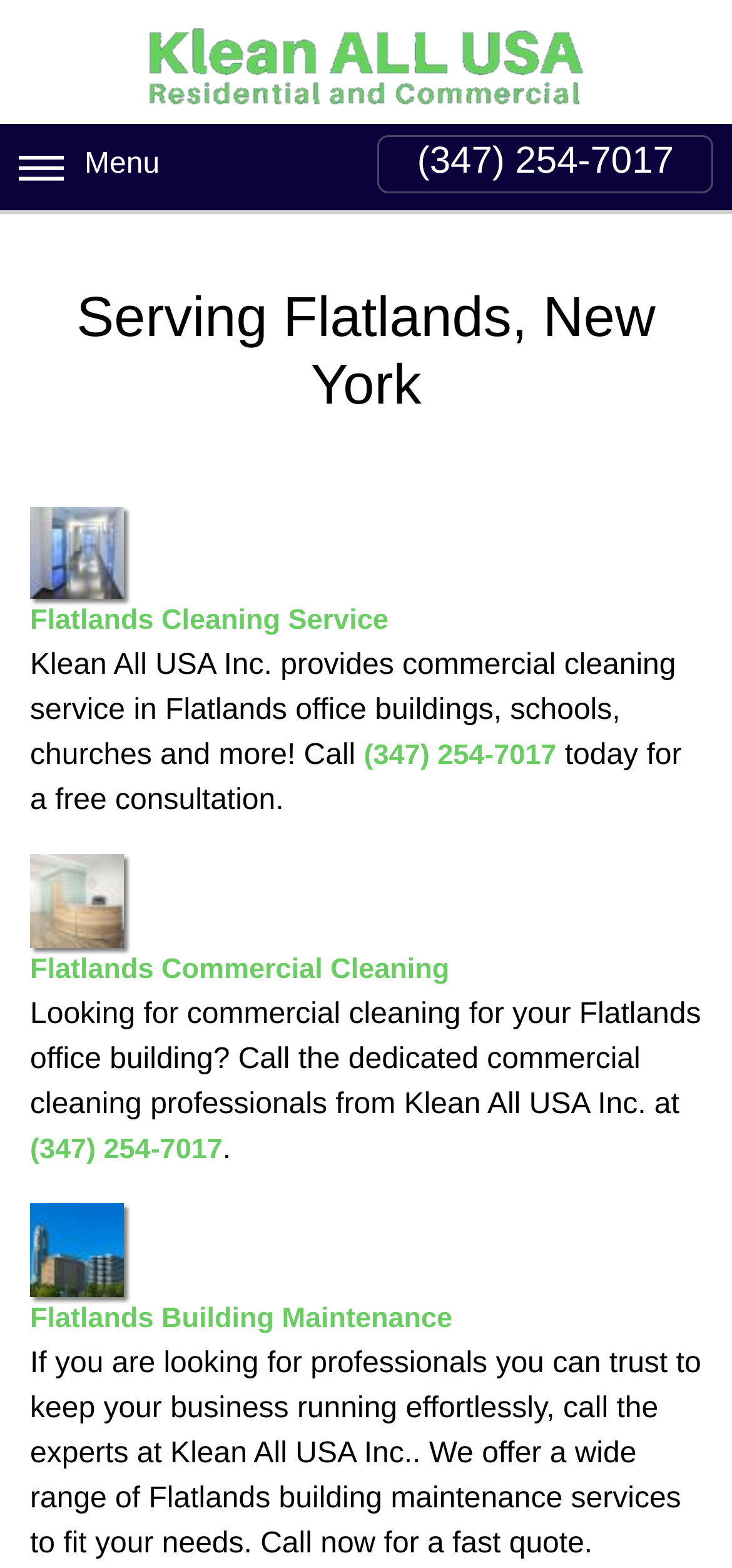Determine the bounding box of the UI component based on this description: "Flatlands Commercial Cleaning". The bounding box coordinates should be four float values between 0 and 1, i.e., [left, top, right, bottom].

[0.041, 0.545, 0.959, 0.629]